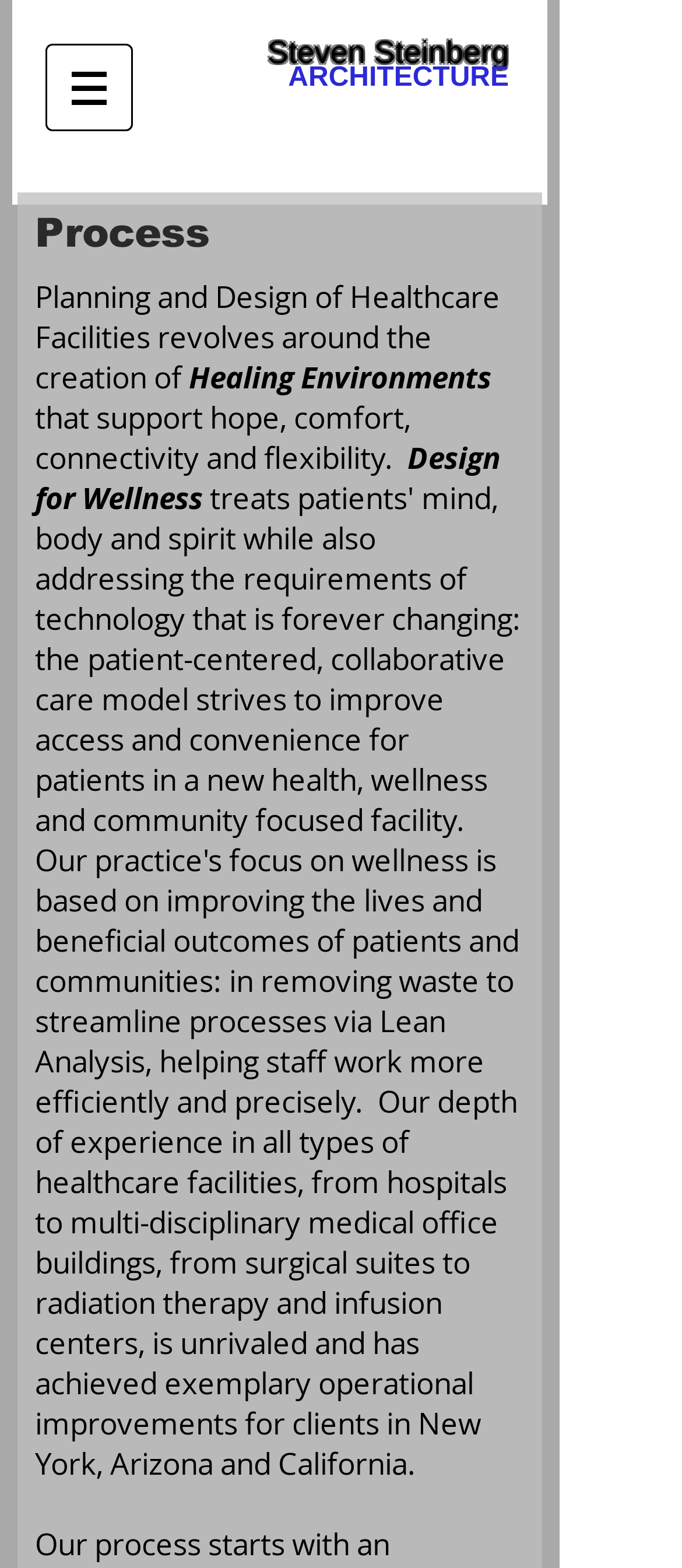Observe the image and answer the following question in detail: What is the name of the process being described?

The webpage has a heading element with the text 'Process', which suggests that this is the name of the process being described on the webpage.